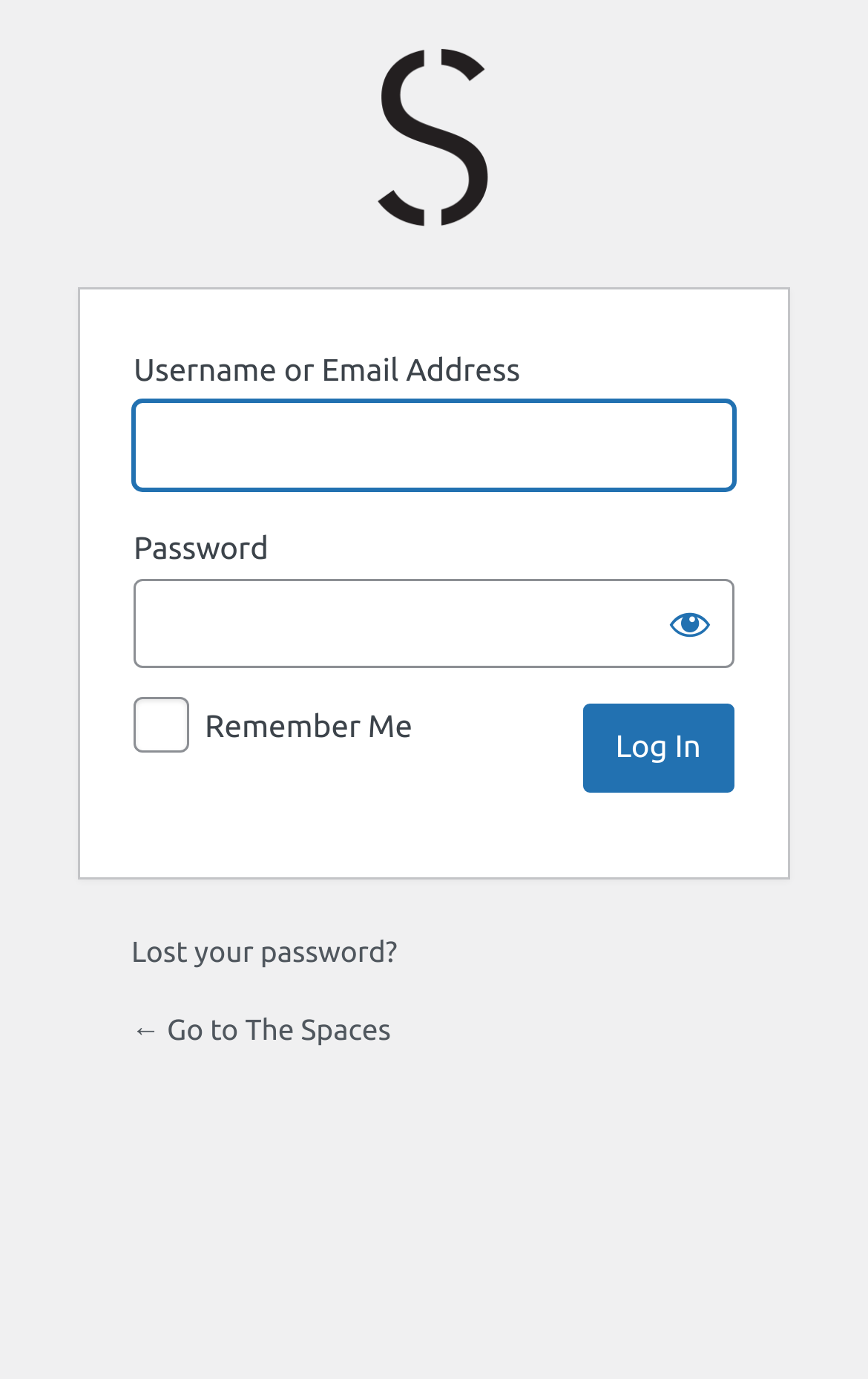What is the alternative to logging in?
Please use the image to deliver a detailed and complete answer.

The 'Lost your password?' link is located below the login form, indicating that if the user has forgotten their password, they can click on this link to recover it, providing an alternative to logging in.